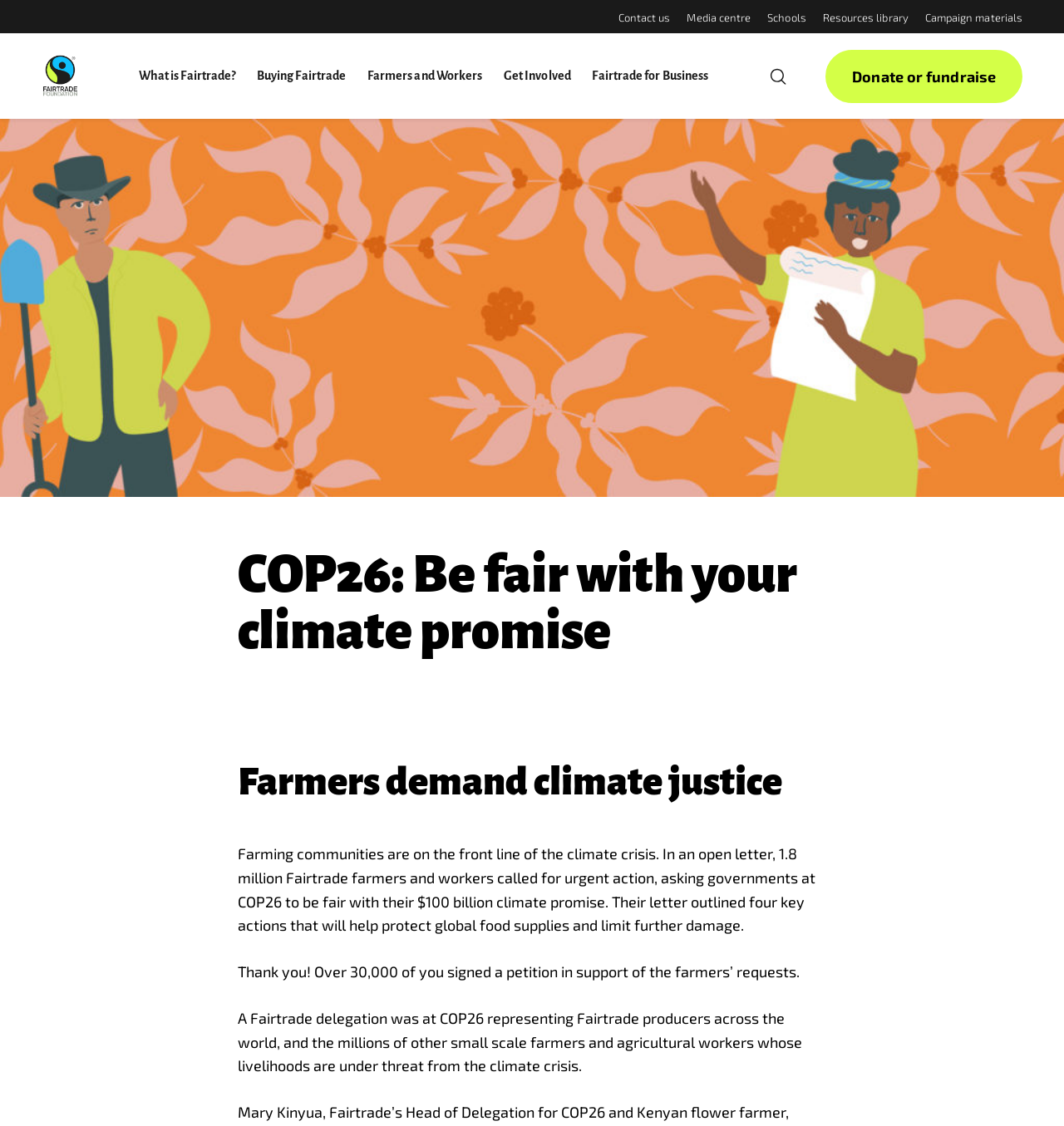Using the provided element description "Donate or fundraise", determine the bounding box coordinates of the UI element.

[0.801, 0.059, 0.936, 0.076]